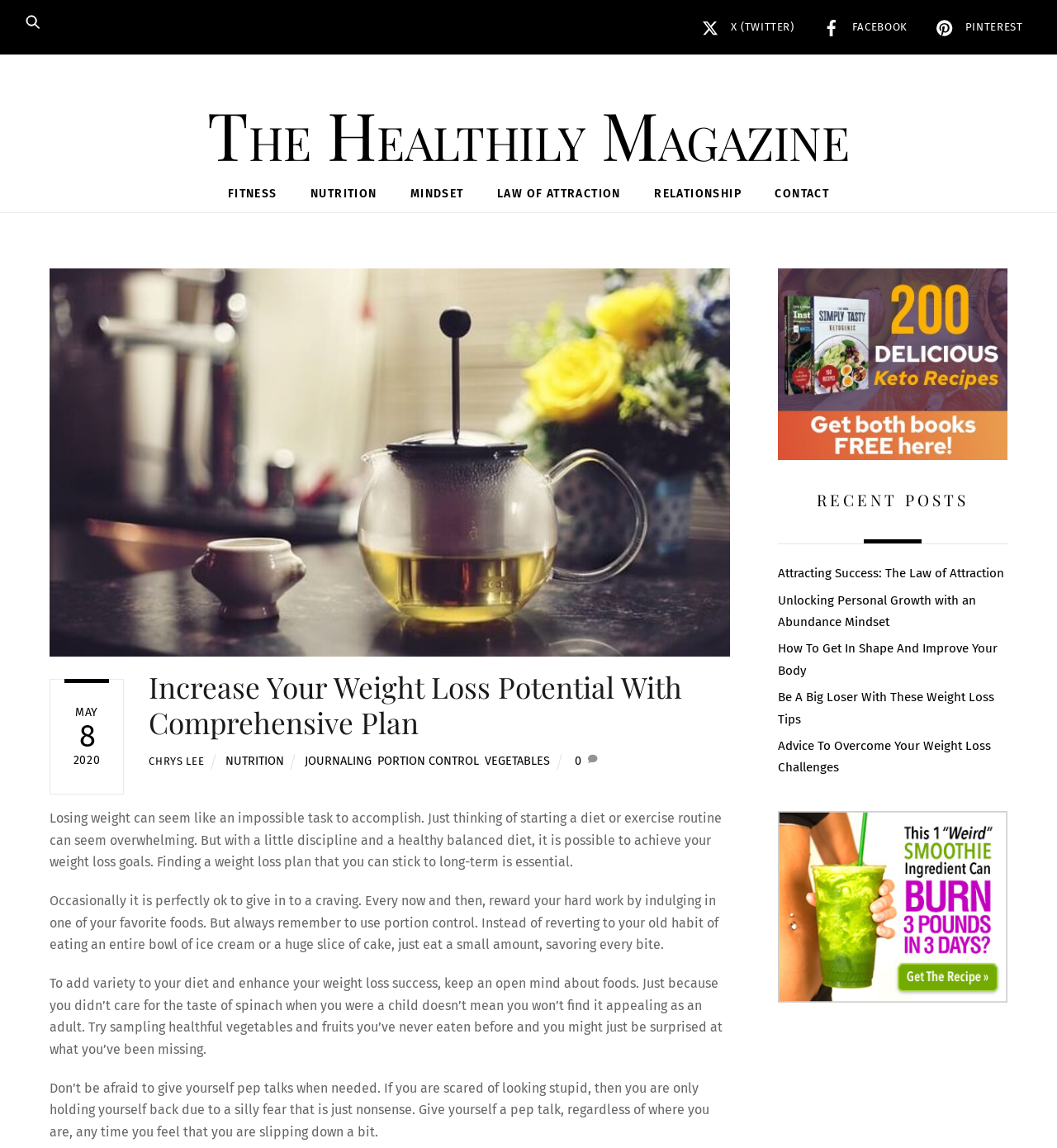Respond to the question with just a single word or phrase: 
What is the topic of the article?

Weight Loss